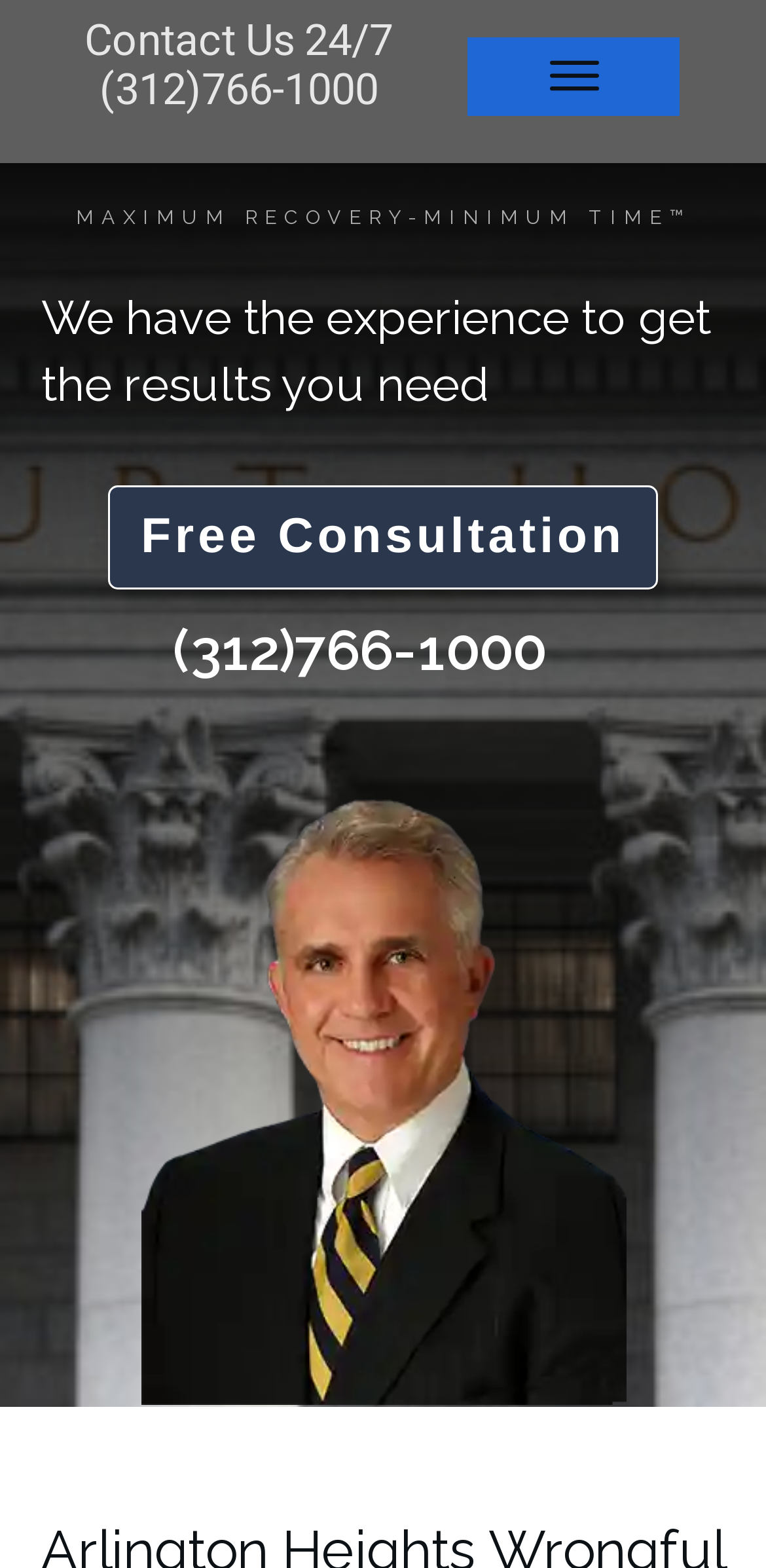What is the slogan of the law firm?
With the help of the image, please provide a detailed response to the question.

I identified the slogan by examining the StaticText element with the content 'MAXIMUM RECOVERY-MINIMUM TIME™' which is prominently displayed on the webpage, suggesting that it is a key phrase associated with the law firm.